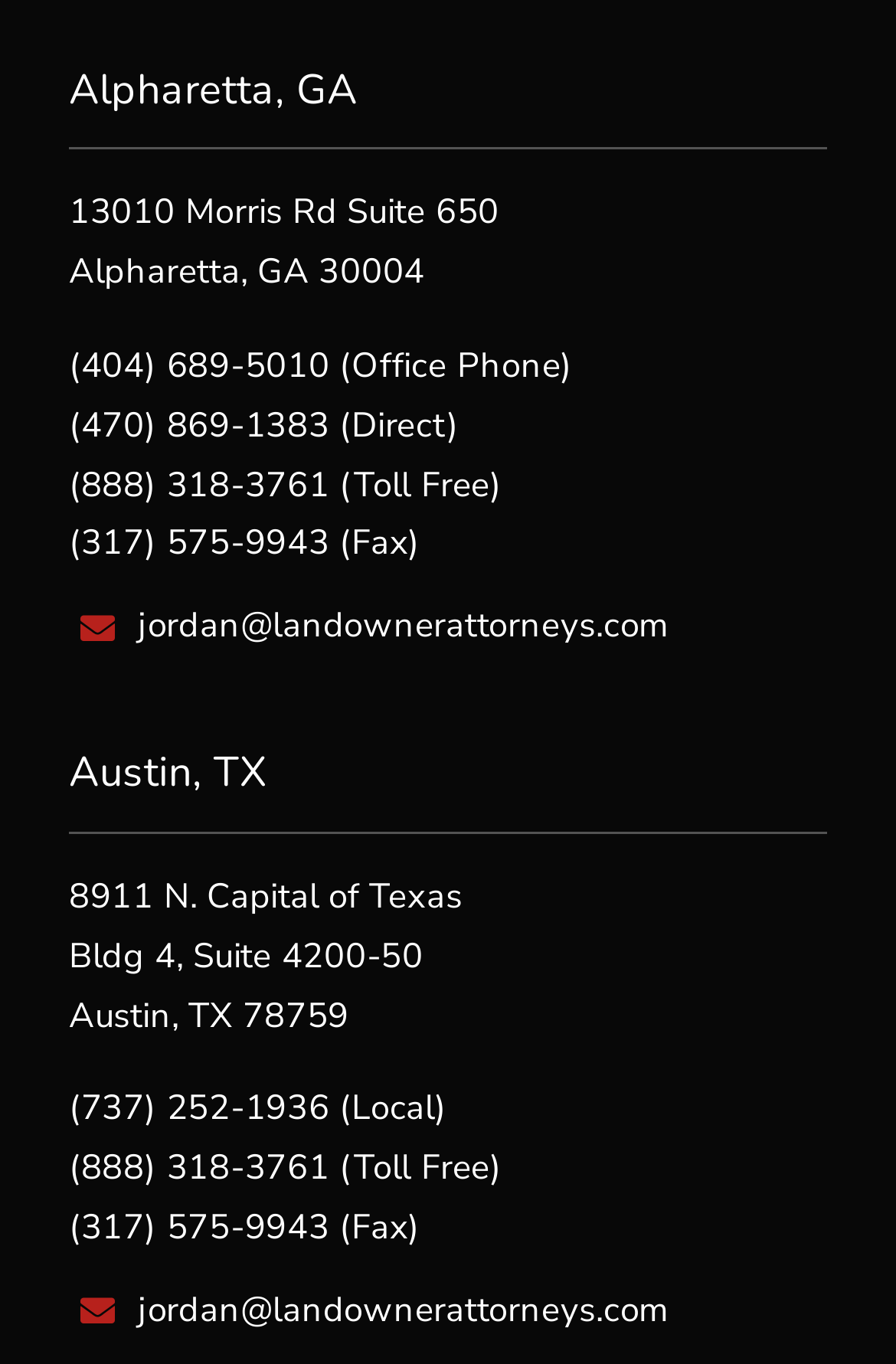Can you give a comprehensive explanation to the question given the content of the image?
How many phone numbers are listed for the Alpharetta office?

The Alpharetta office has three phone numbers listed: (404) 689-5010, (470) 869-1383, and (888) 318-3761. These numbers are listed below the address of the Alpharetta office.